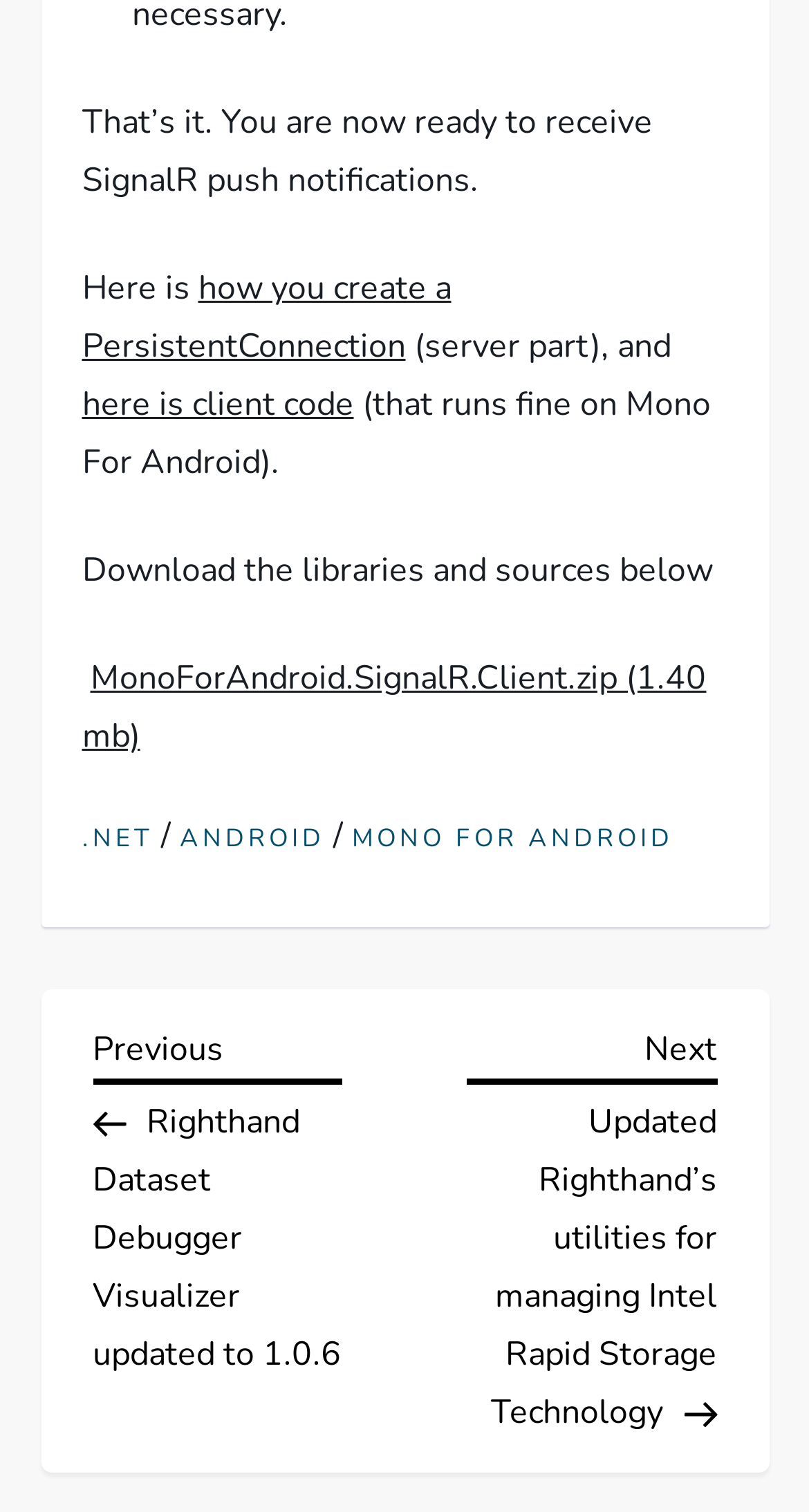Show me the bounding box coordinates of the clickable region to achieve the task as per the instruction: "Ask a question".

None